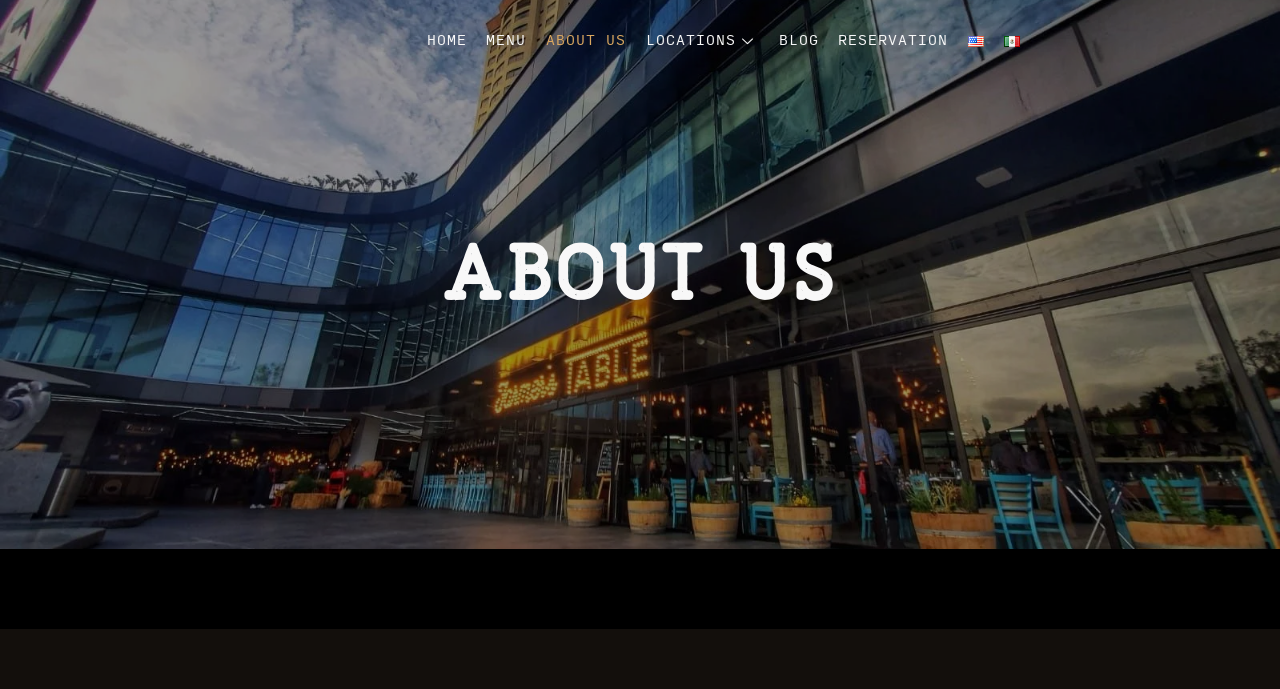How many languages can the website be translated to?
Kindly give a detailed and elaborate answer to the question.

I found two language options at the top of the webpage, which are English and Español, so the website can be translated to 2 languages.